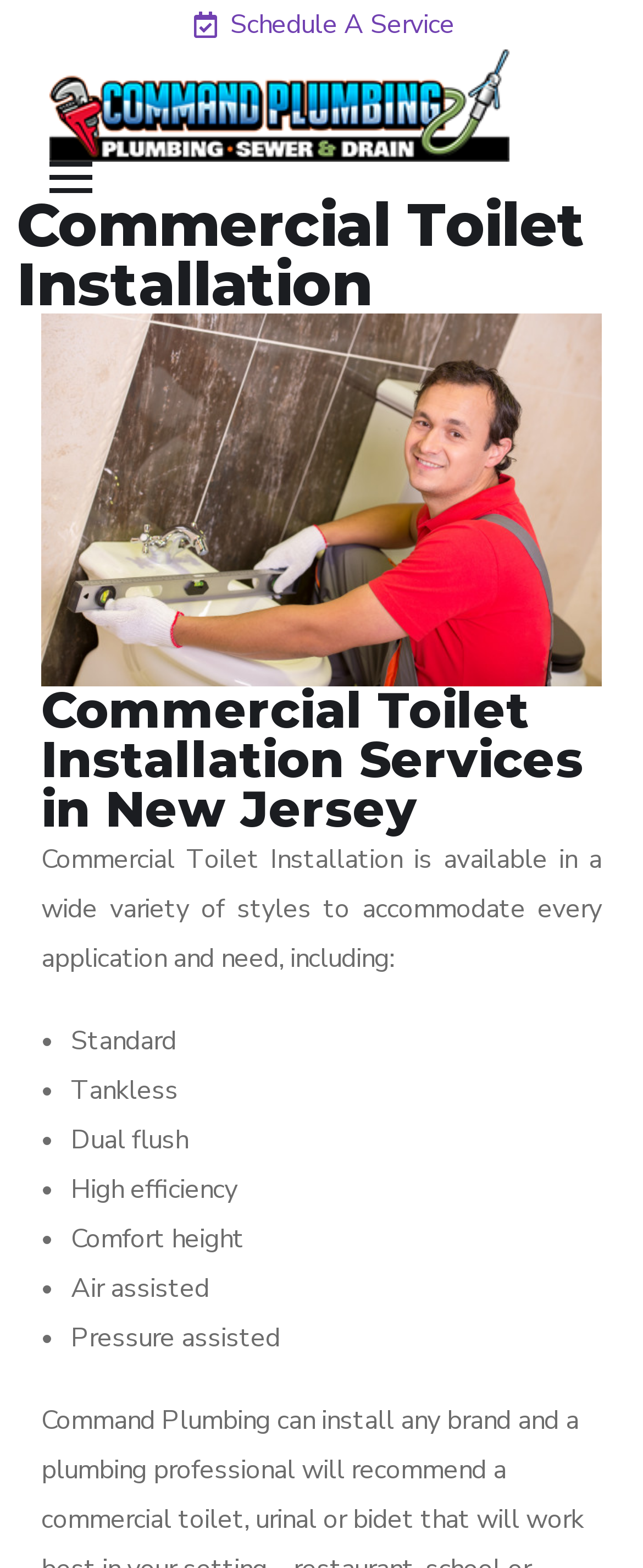Locate the bounding box coordinates of the UI element described by: "Schedule A Service". Provide the coordinates as four float numbers between 0 and 1, formatted as [left, top, right, bottom].

[0.294, 0.0, 0.706, 0.032]